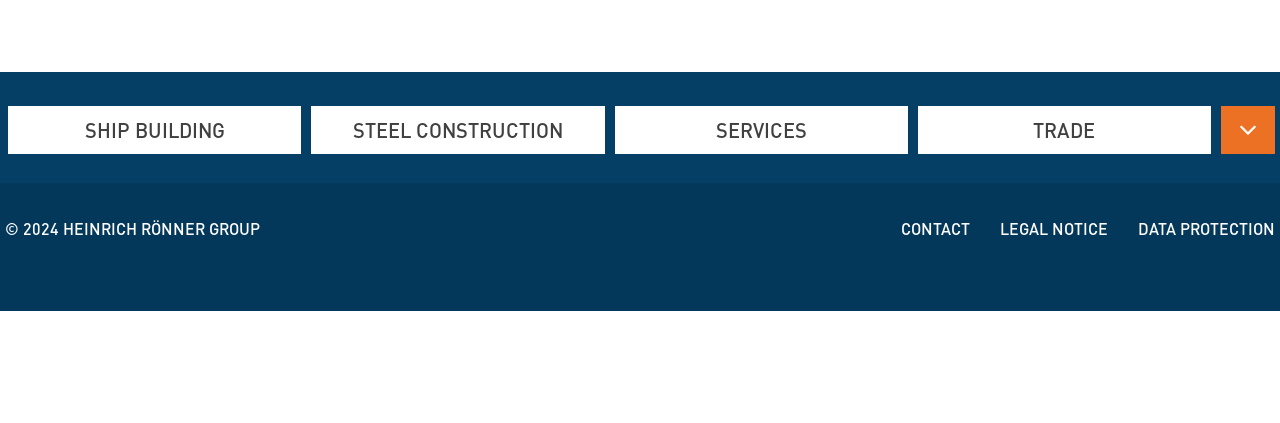What is the company name on the top left?
Based on the visual content, answer with a single word or a brief phrase.

Rupertus-Strako